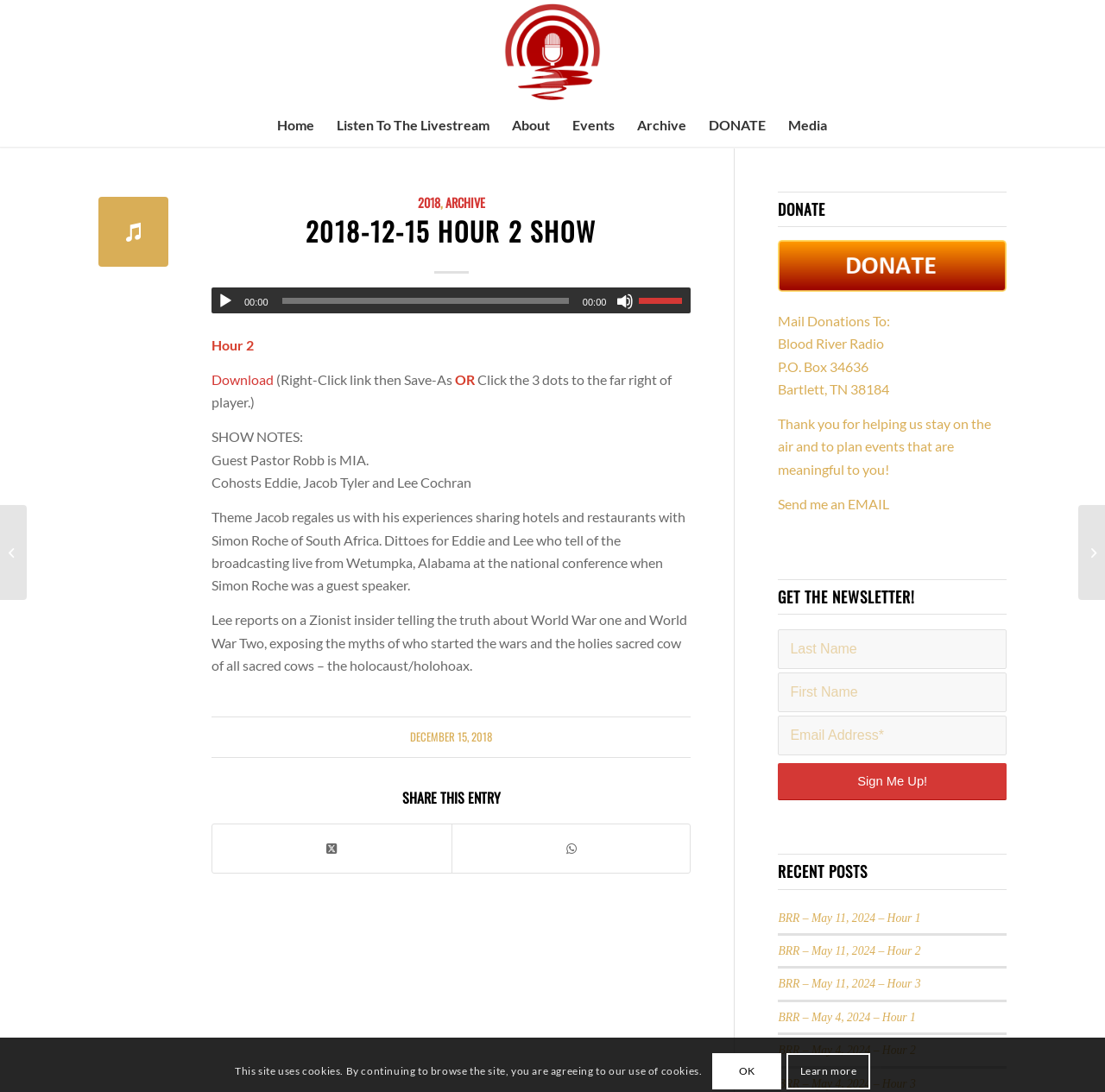With reference to the screenshot, provide a detailed response to the question below:
What is the topic of the show?

The topic of the show can be found in the 'SHOW NOTES:' section, where it mentions 'Guest Pastor Robb is MIA.' This is followed by a description of the show's content, including Jacob's experiences sharing hotels and restaurants with Simon Roche of South Africa.